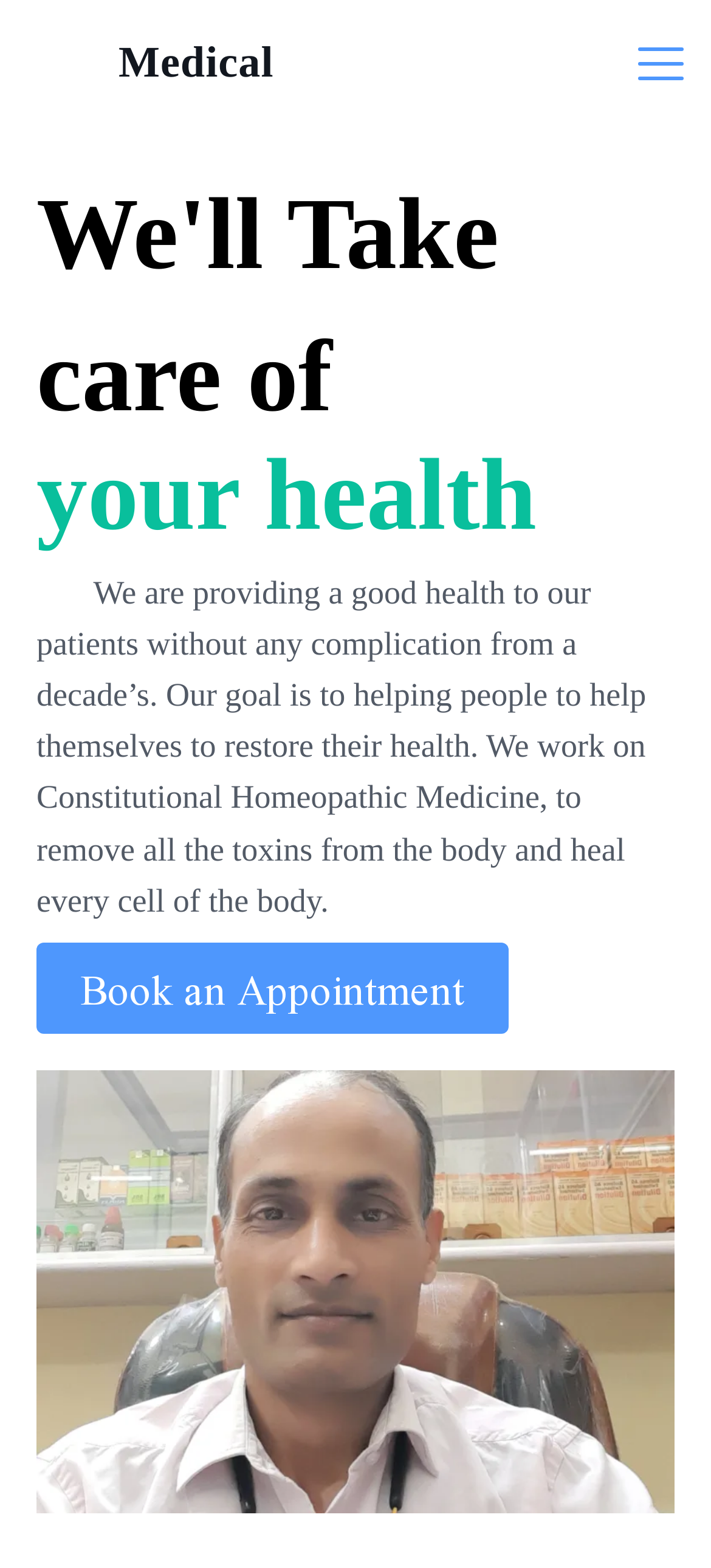Determine the bounding box coordinates of the UI element that matches the following description: "Menu". The coordinates should be four float numbers between 0 and 1 in the format [left, top, right, bottom].

[0.897, 0.023, 0.962, 0.058]